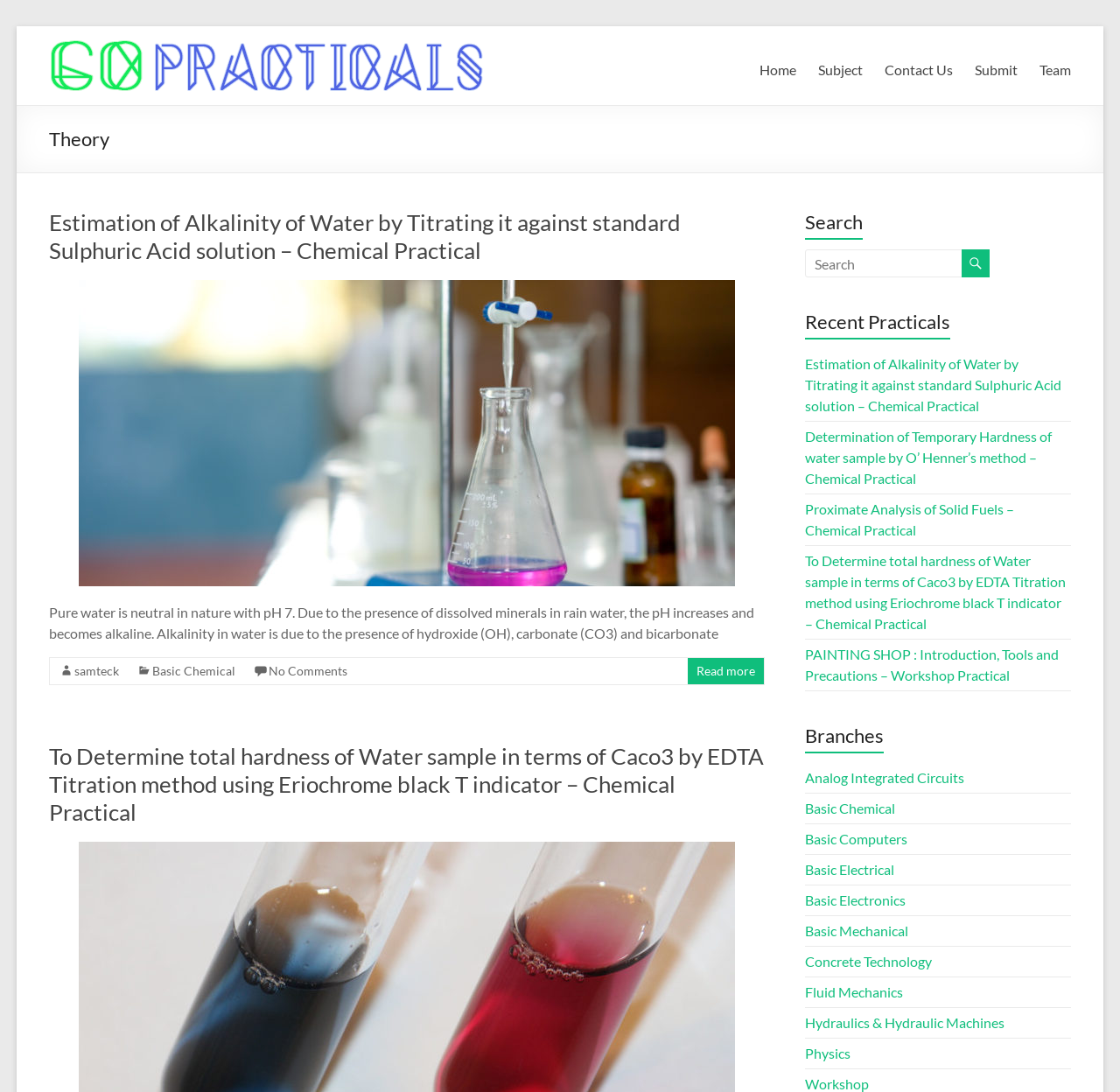How many branches are listed on the webpage?
Look at the image and answer with only one word or phrase.

13